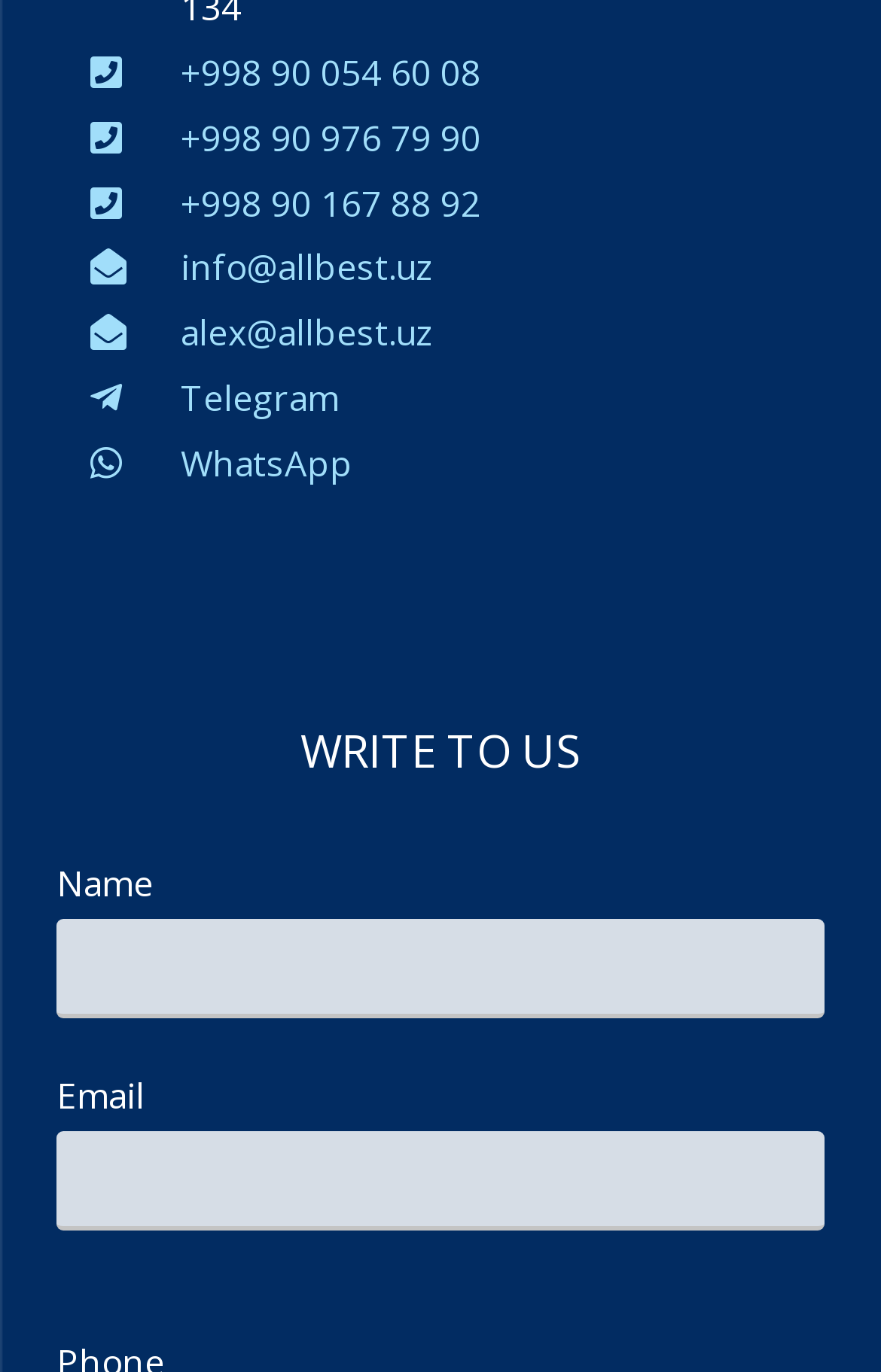Find the bounding box coordinates of the element's region that should be clicked in order to follow the given instruction: "Send an email to info@allbest.uz". The coordinates should consist of four float numbers between 0 and 1, i.e., [left, top, right, bottom].

[0.103, 0.172, 0.936, 0.219]